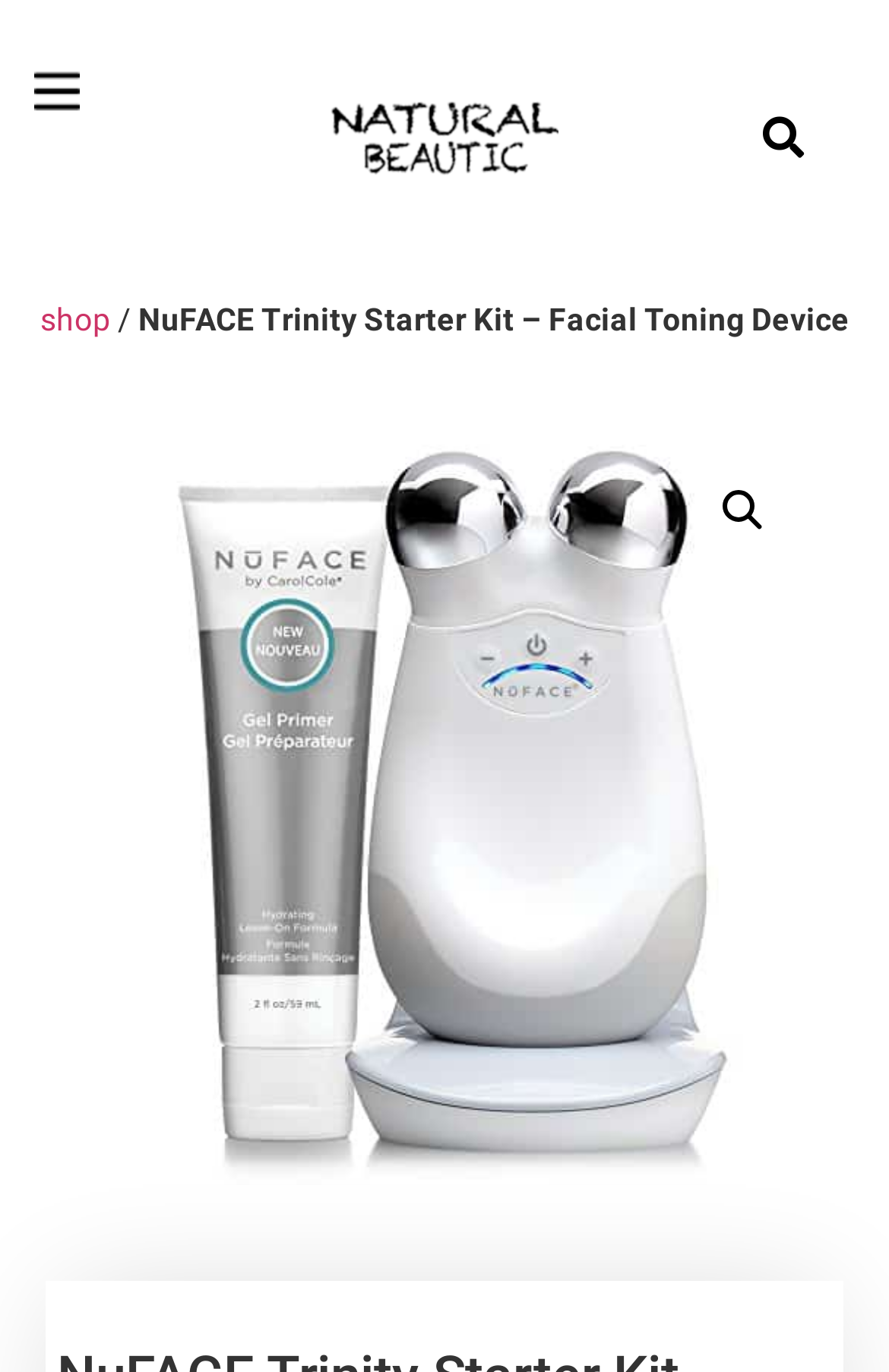Reply to the question with a single word or phrase:
What is the name of the product?

NuFACE Trinity Starter Kit